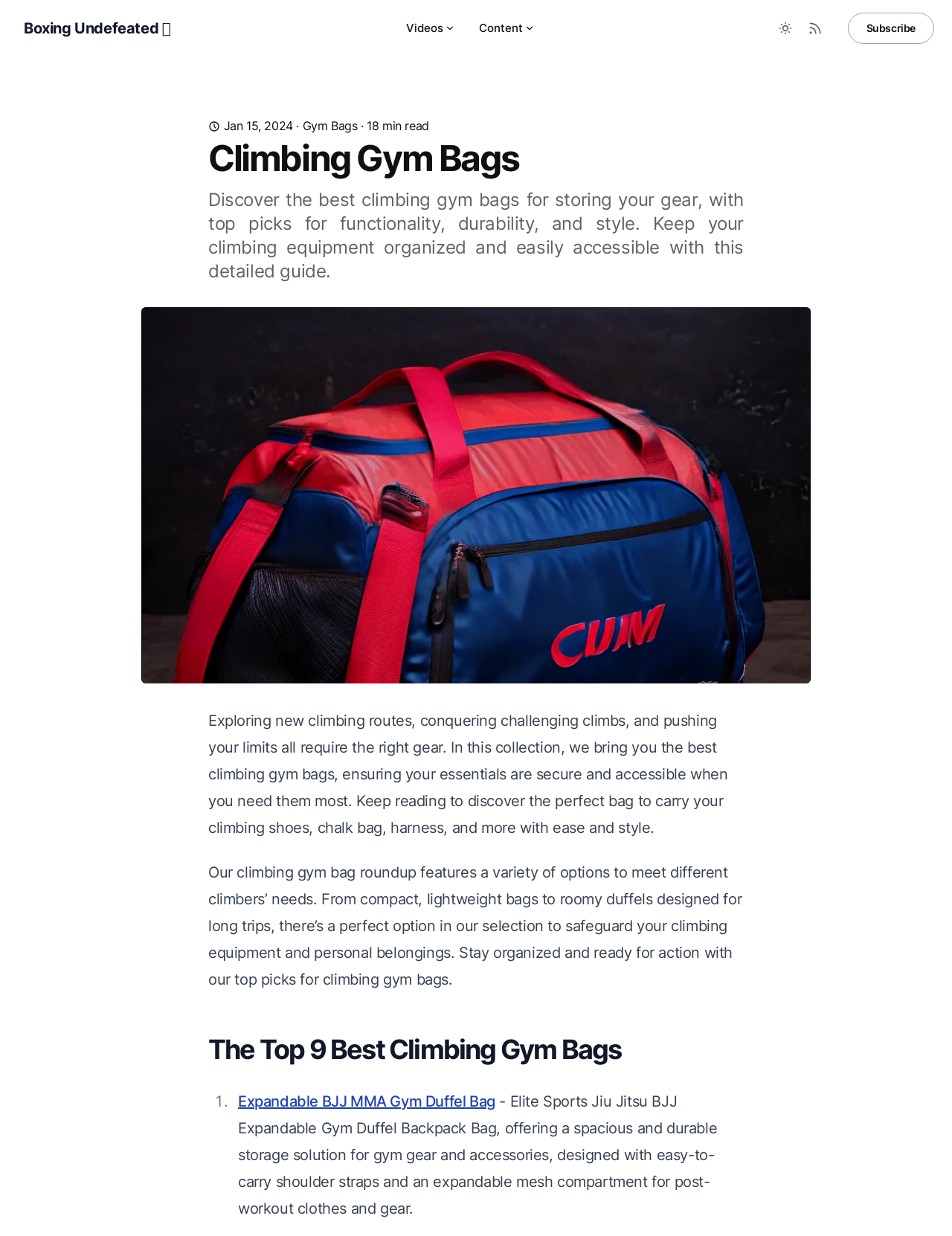Kindly respond to the following question with a single word or a brief phrase: 
How many options are presented in the climbing gym bag roundup?

9